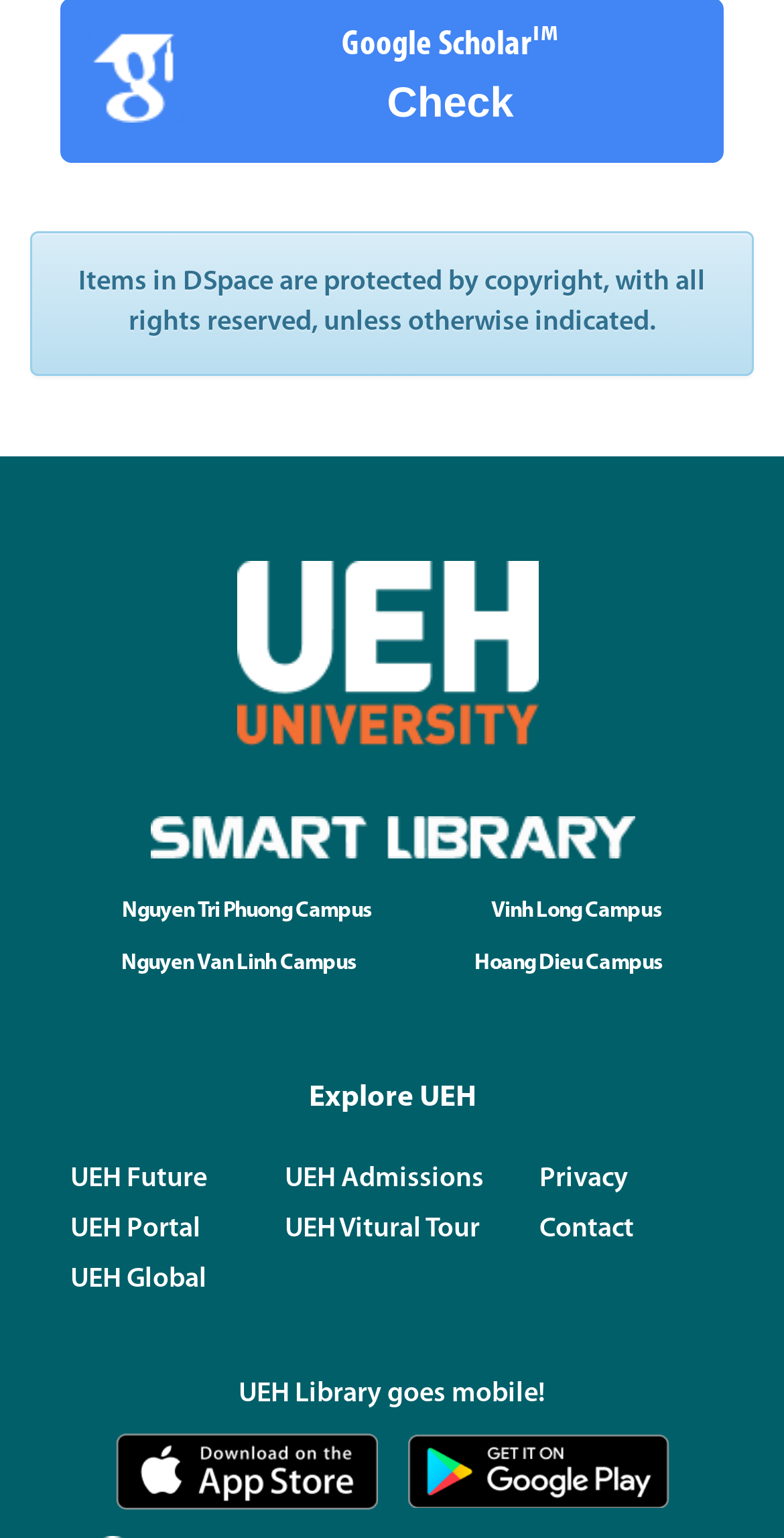Please specify the coordinates of the bounding box for the element that should be clicked to carry out this instruction: "Visit Nguyen Tri Phuong Campus". The coordinates must be four float numbers between 0 and 1, formatted as [left, top, right, bottom].

[0.156, 0.586, 0.474, 0.601]